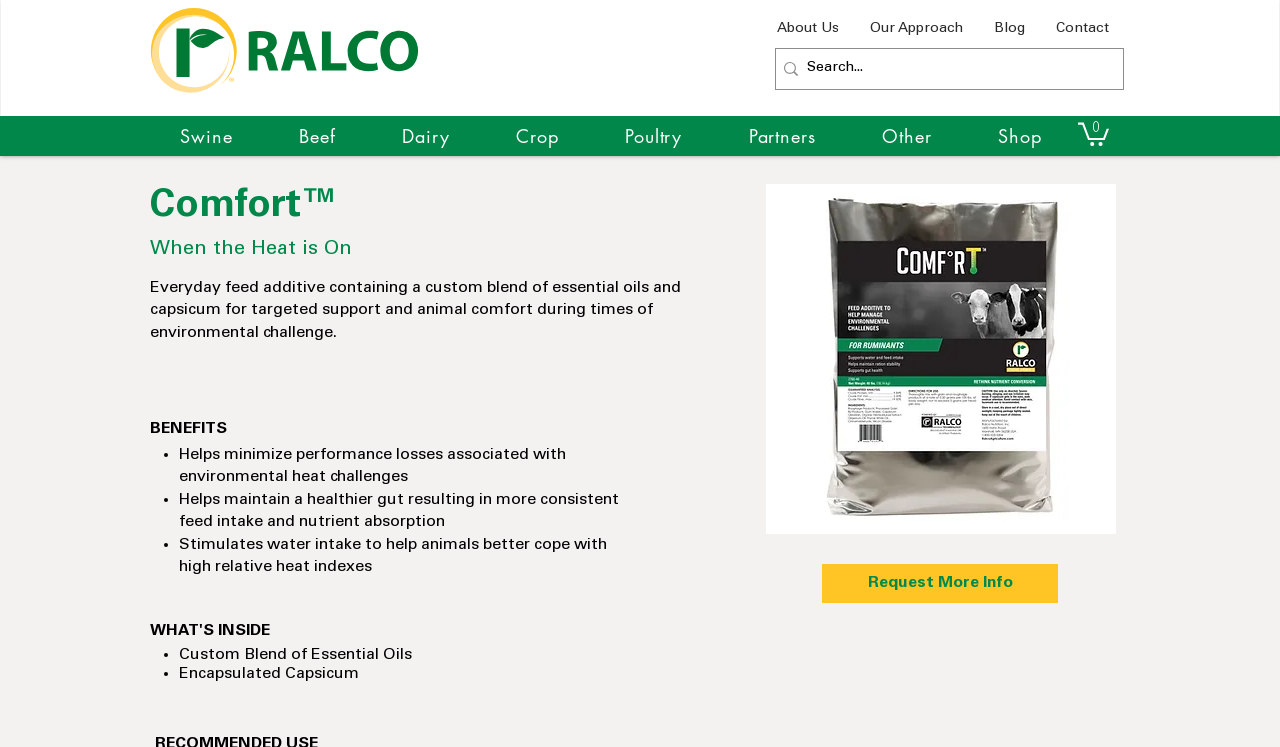Please predict the bounding box coordinates of the element's region where a click is necessary to complete the following instruction: "View cart". The coordinates should be represented by four float numbers between 0 and 1, i.e., [left, top, right, bottom].

[0.842, 0.161, 0.866, 0.195]